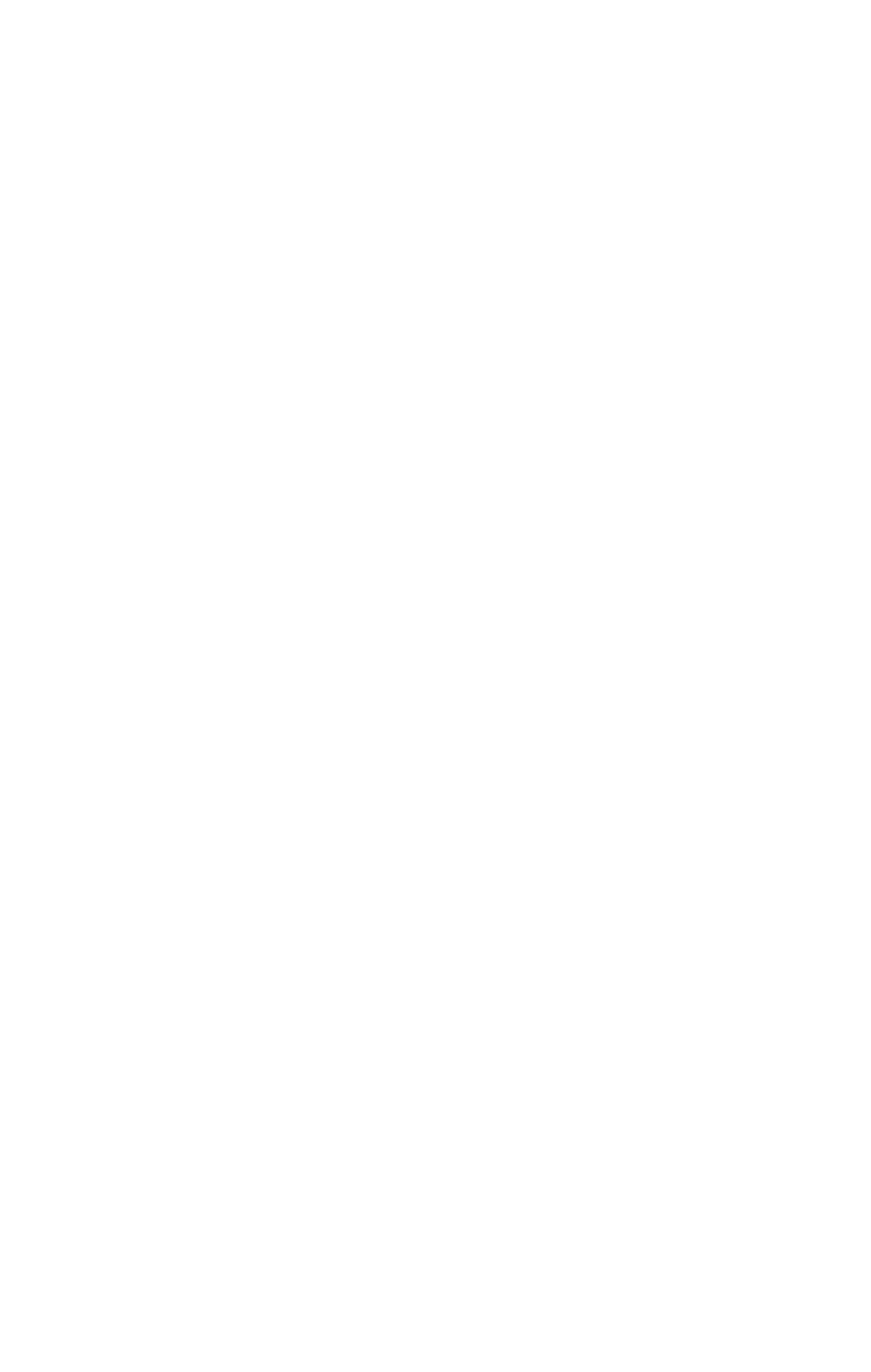Identify the bounding box coordinates of the region that should be clicked to execute the following instruction: "contact us".

[0.41, 0.539, 0.923, 0.595]